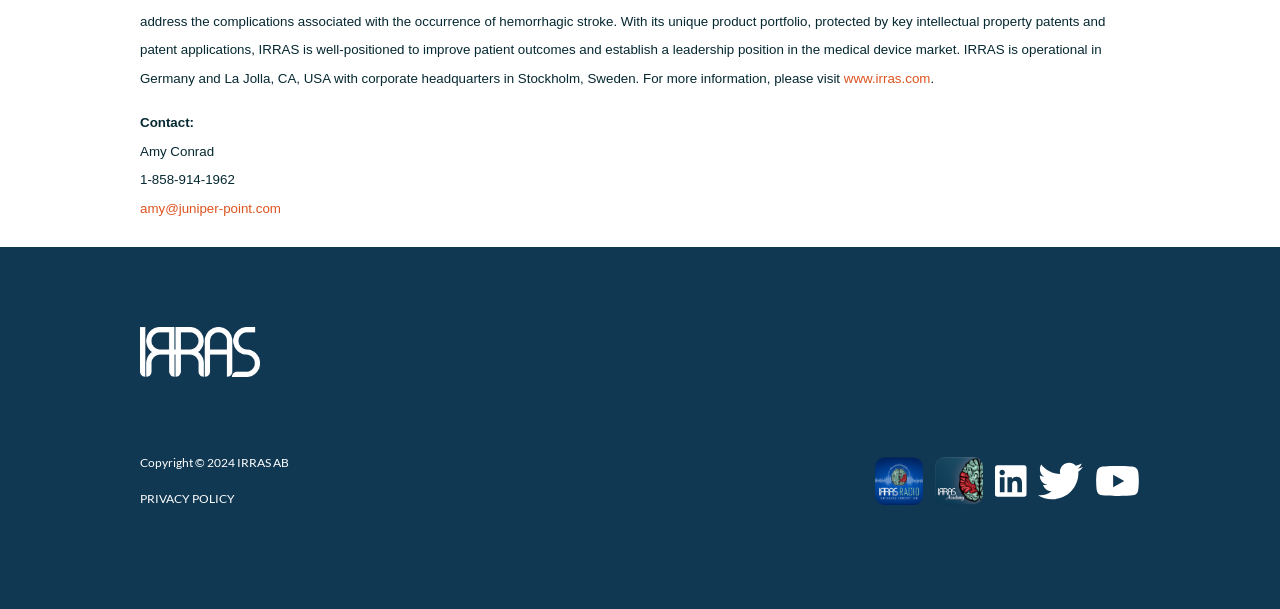How many links are there in the footer section?
Based on the image, answer the question with a single word or brief phrase.

3